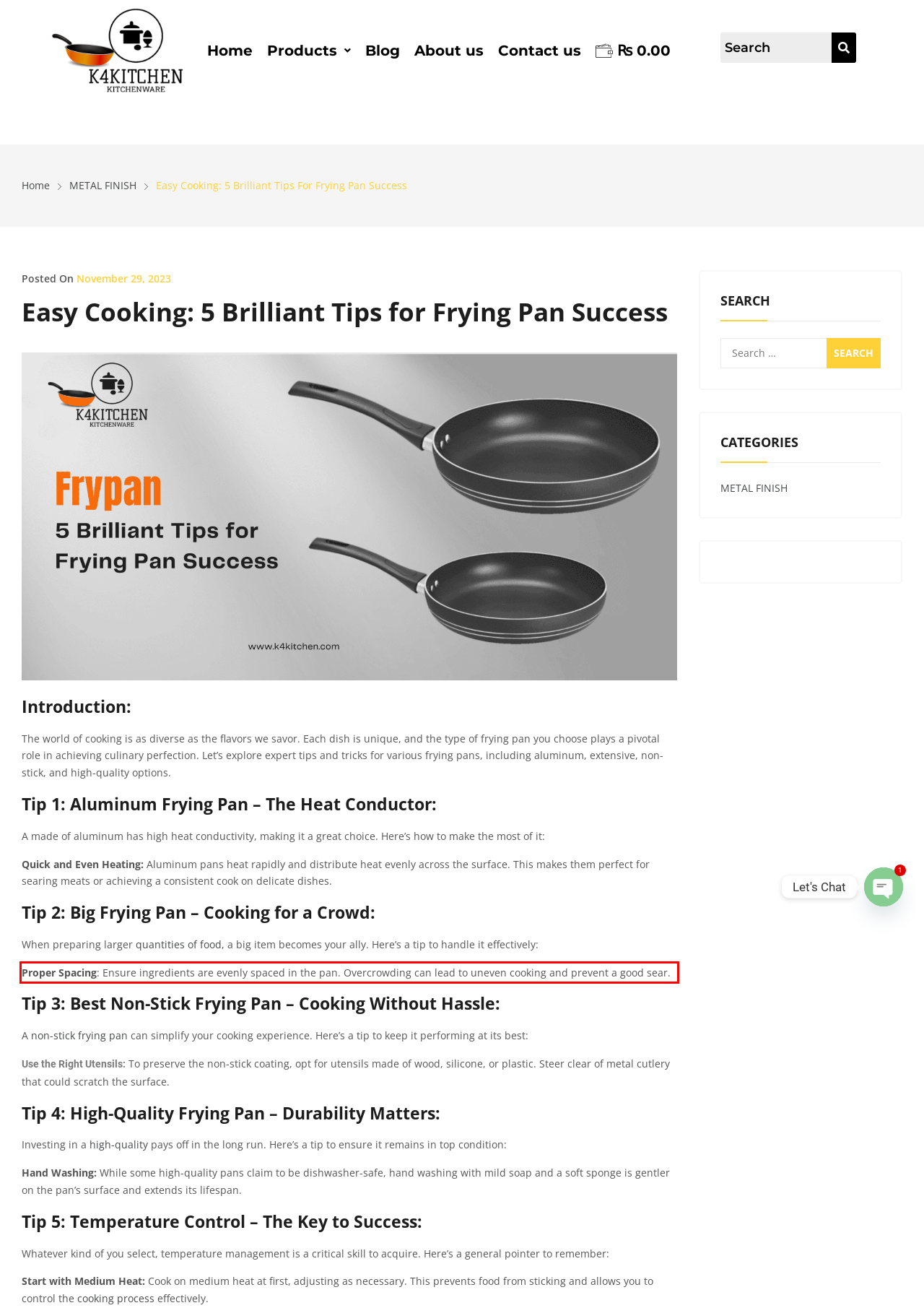Please examine the webpage screenshot and extract the text within the red bounding box using OCR.

Proper Spacing: Ensure ingredients are evenly spaced in the pan. Overcrowding can lead to uneven cooking and prevent a good sear.